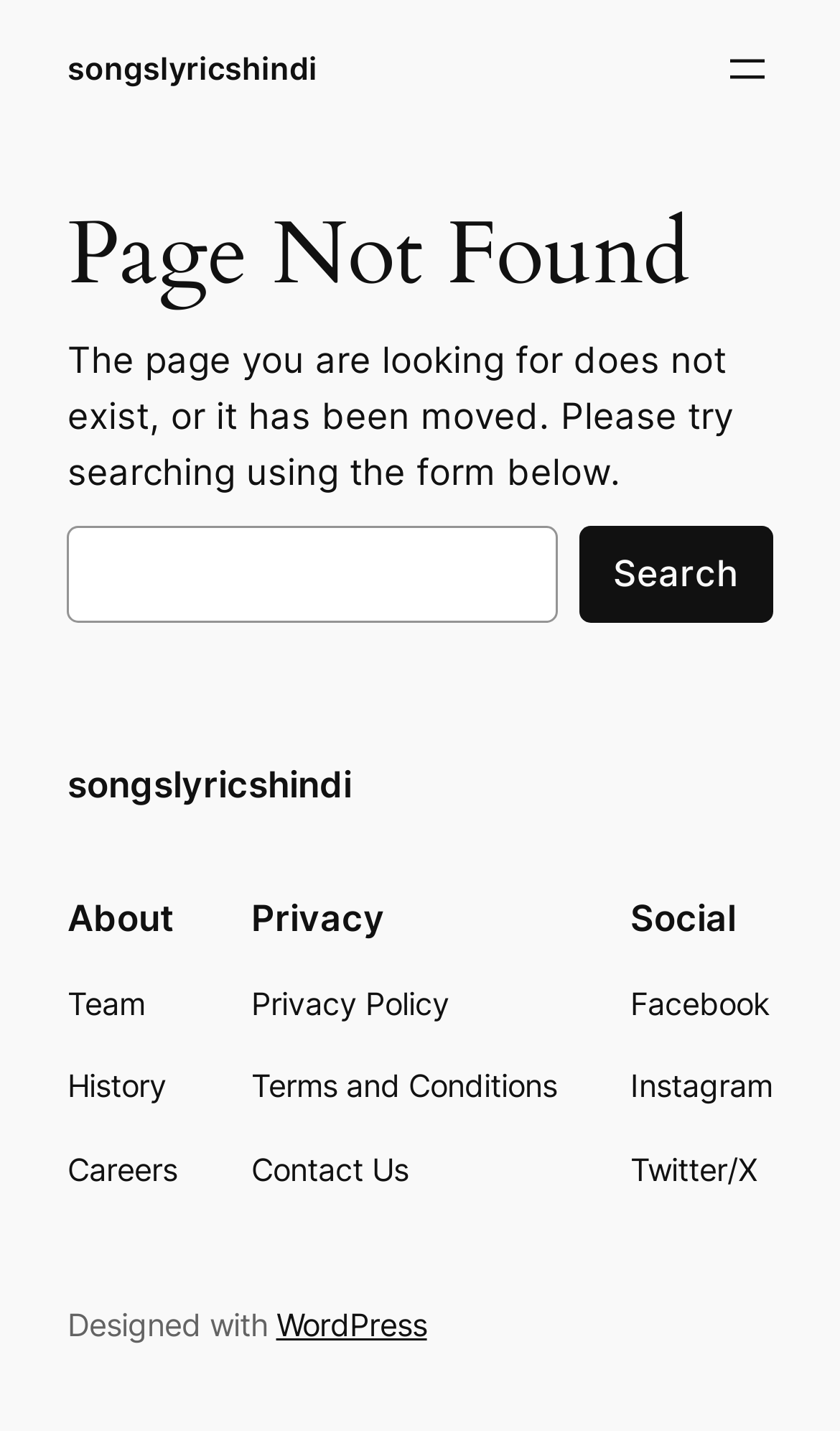Provide a one-word or one-phrase answer to the question:
How many links are there in the 'Social Media' section?

3